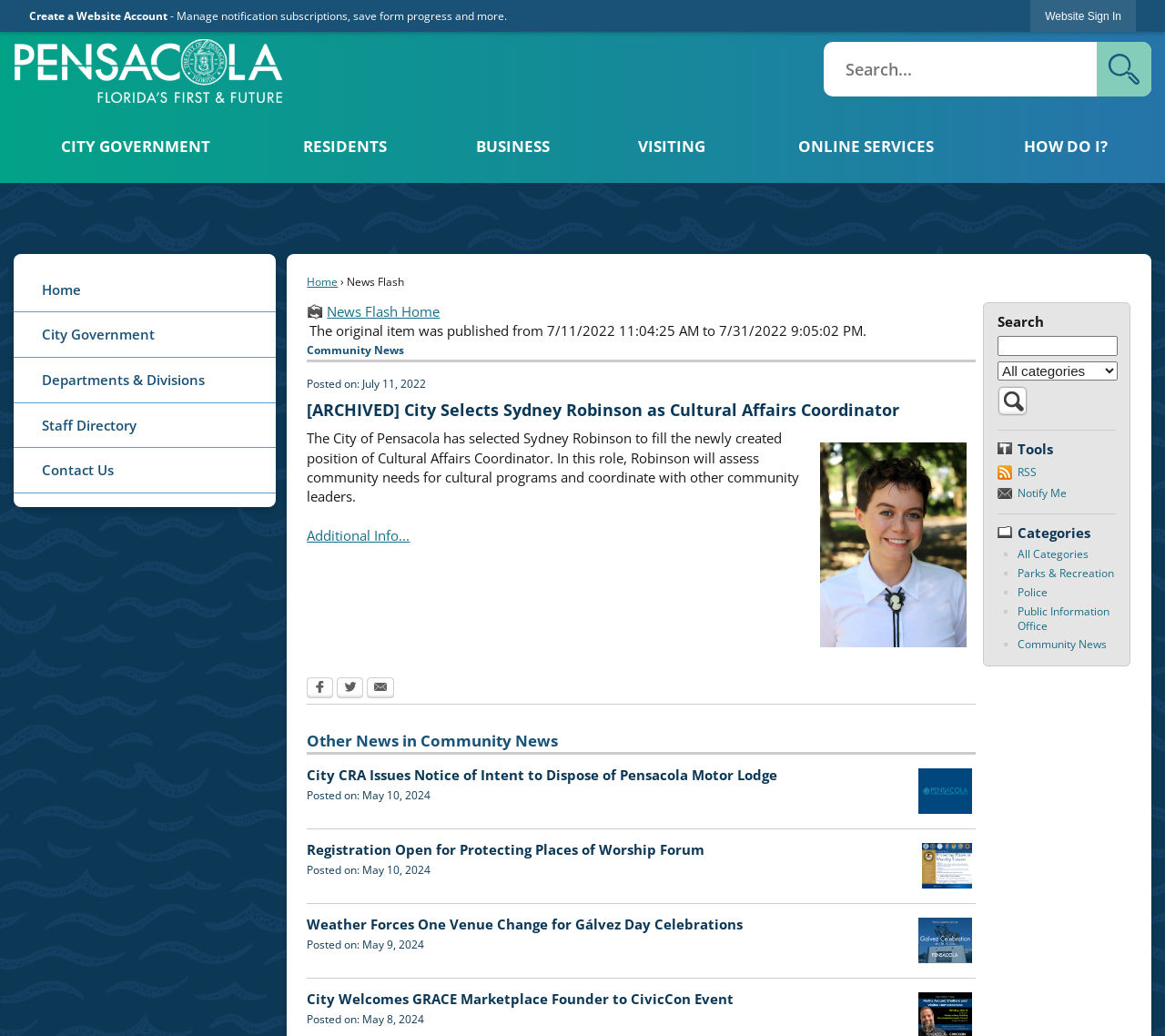What is the name of the department that issued a notice of intent to dispose of Pensacola Motor Lodge?
Refer to the screenshot and respond with a concise word or phrase.

City CRA